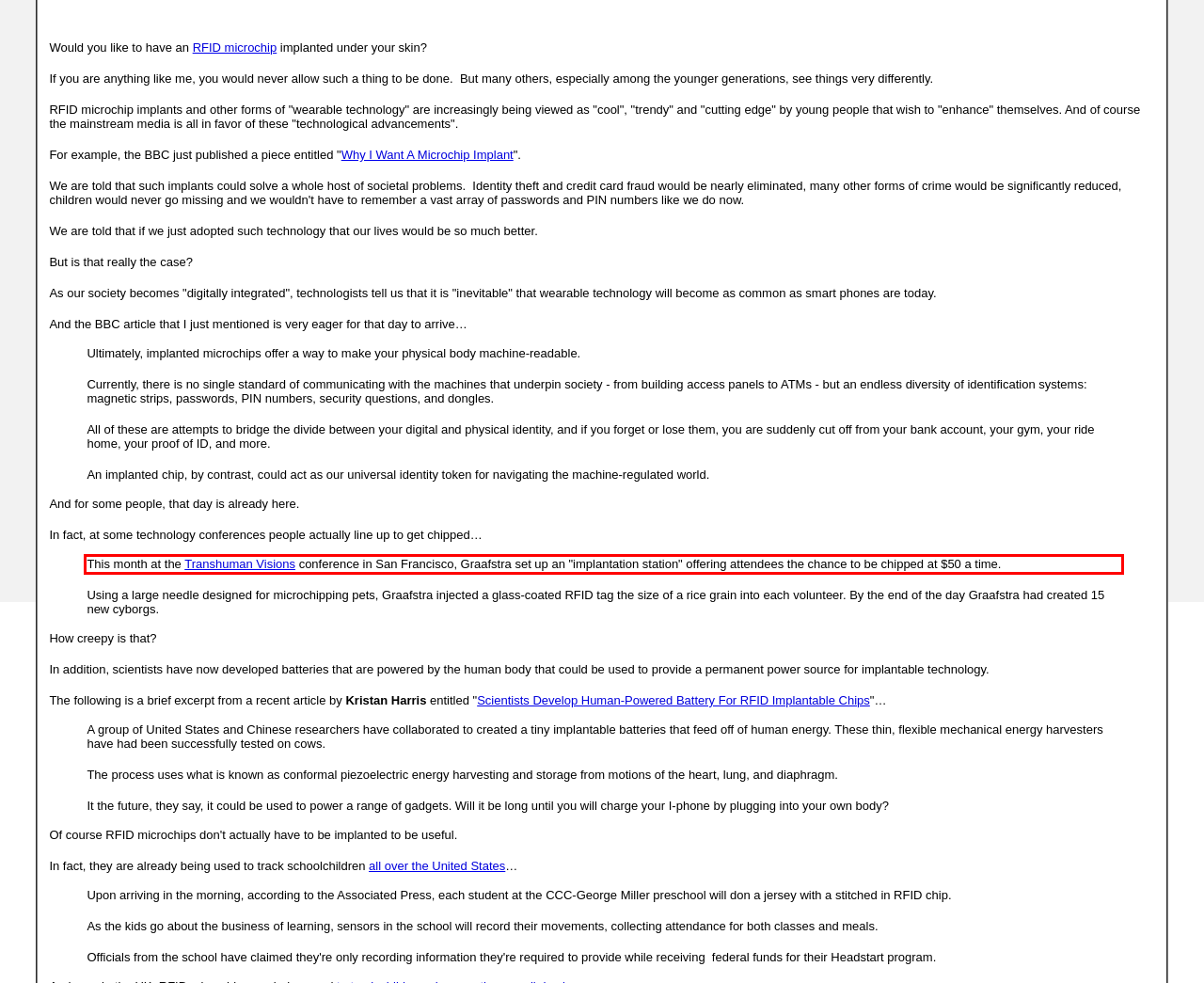From the given screenshot of a webpage, identify the red bounding box and extract the text content within it.

This month at the Transhuman Visions conference in San Francisco, Graafstra set up an "implantation station" offering attendees the chance to be chipped at $50 a time.